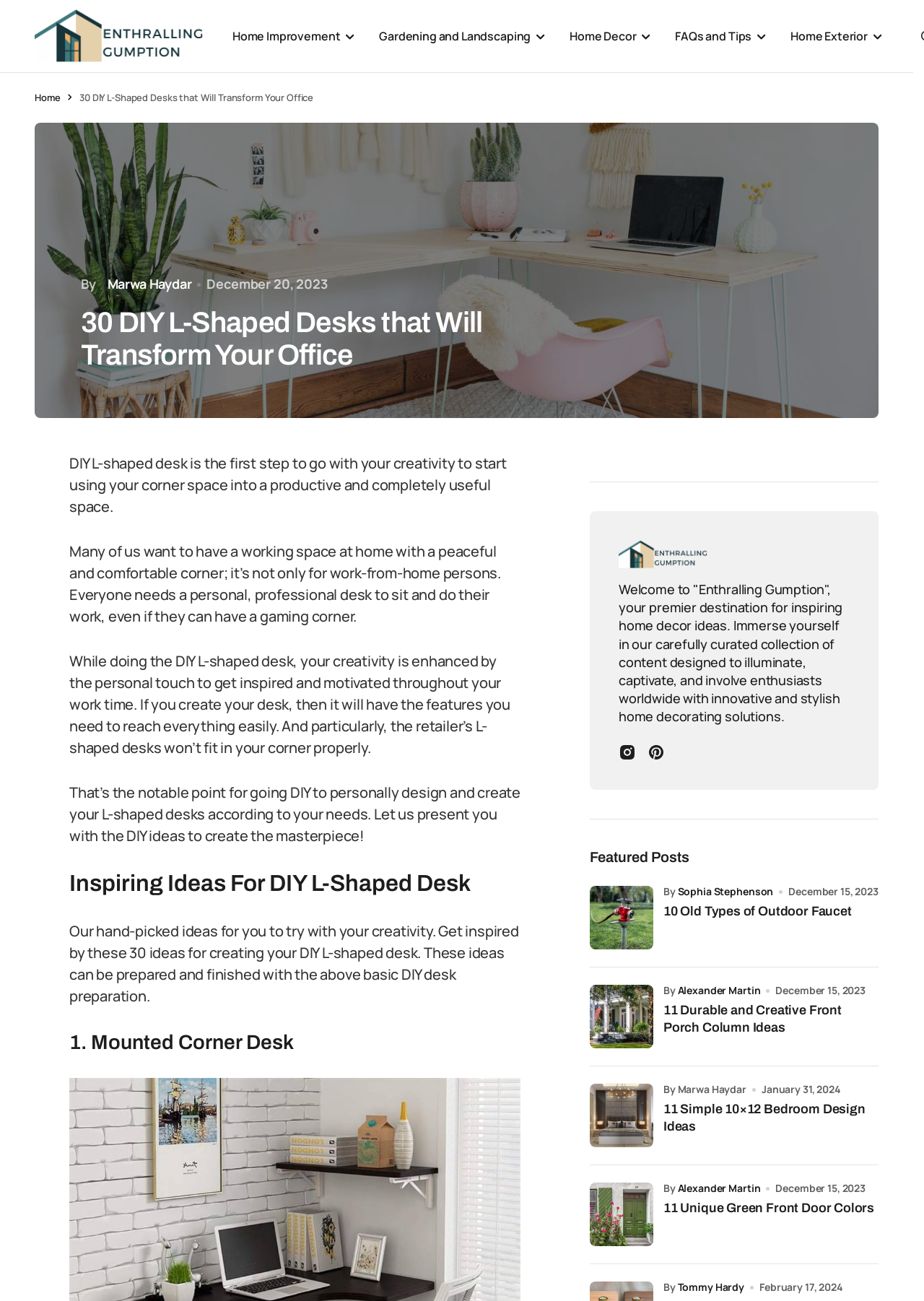Identify the bounding box coordinates of the section that should be clicked to achieve the task described: "Read the article by Marwa Haydar".

[0.107, 0.213, 0.207, 0.225]